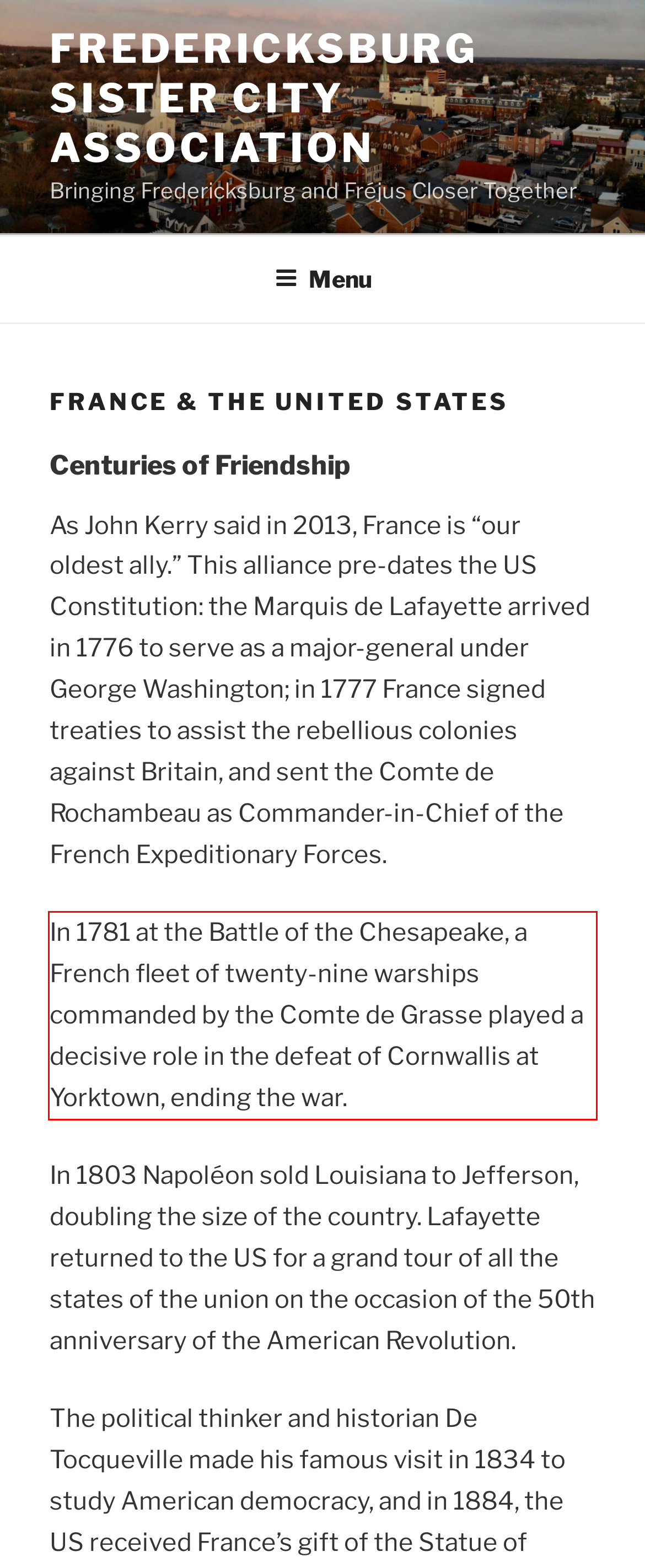You are given a screenshot of a webpage with a UI element highlighted by a red bounding box. Please perform OCR on the text content within this red bounding box.

In 1781 at the Battle of the Chesapeake, a French fleet of twenty-nine warships commanded by the Comte de Grasse played a decisive role in the defeat of Cornwallis at Yorktown, ending the war.